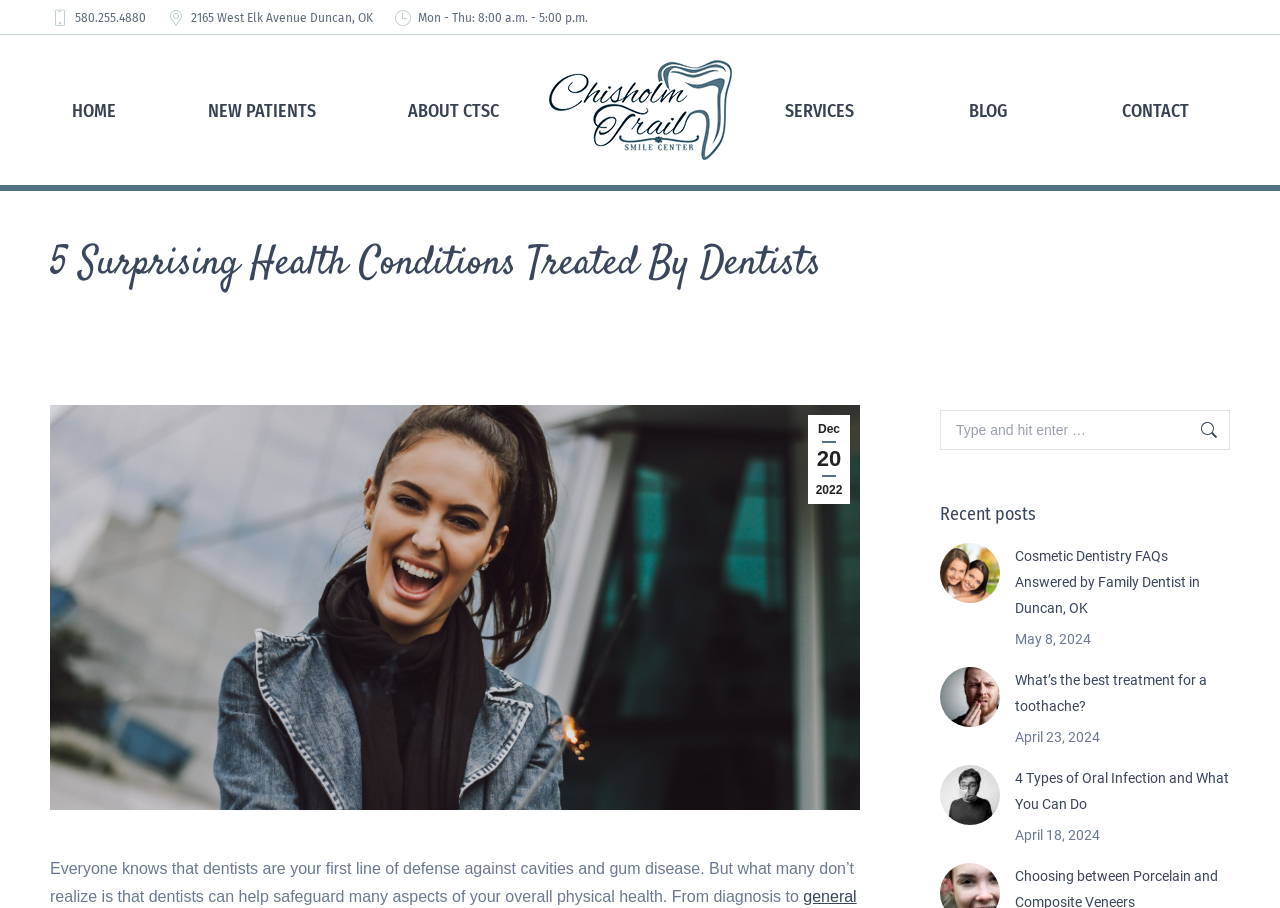Answer the question briefly using a single word or phrase: 
What is the address of the dentist?

2165 West Elk Avenue Duncan, OK